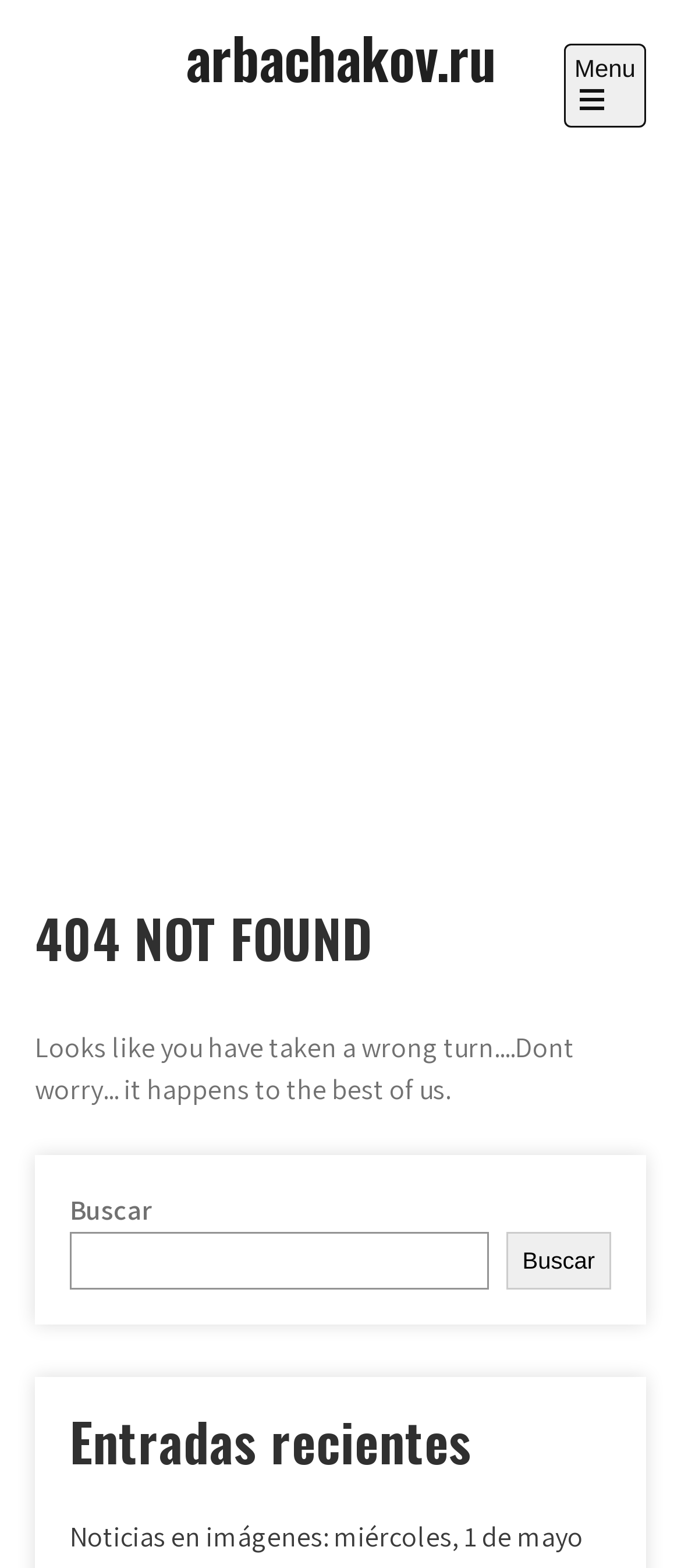Locate the UI element described as follows: "Buscar". Return the bounding box coordinates as four float numbers between 0 and 1 in the order [left, top, right, bottom].

[0.743, 0.786, 0.897, 0.823]